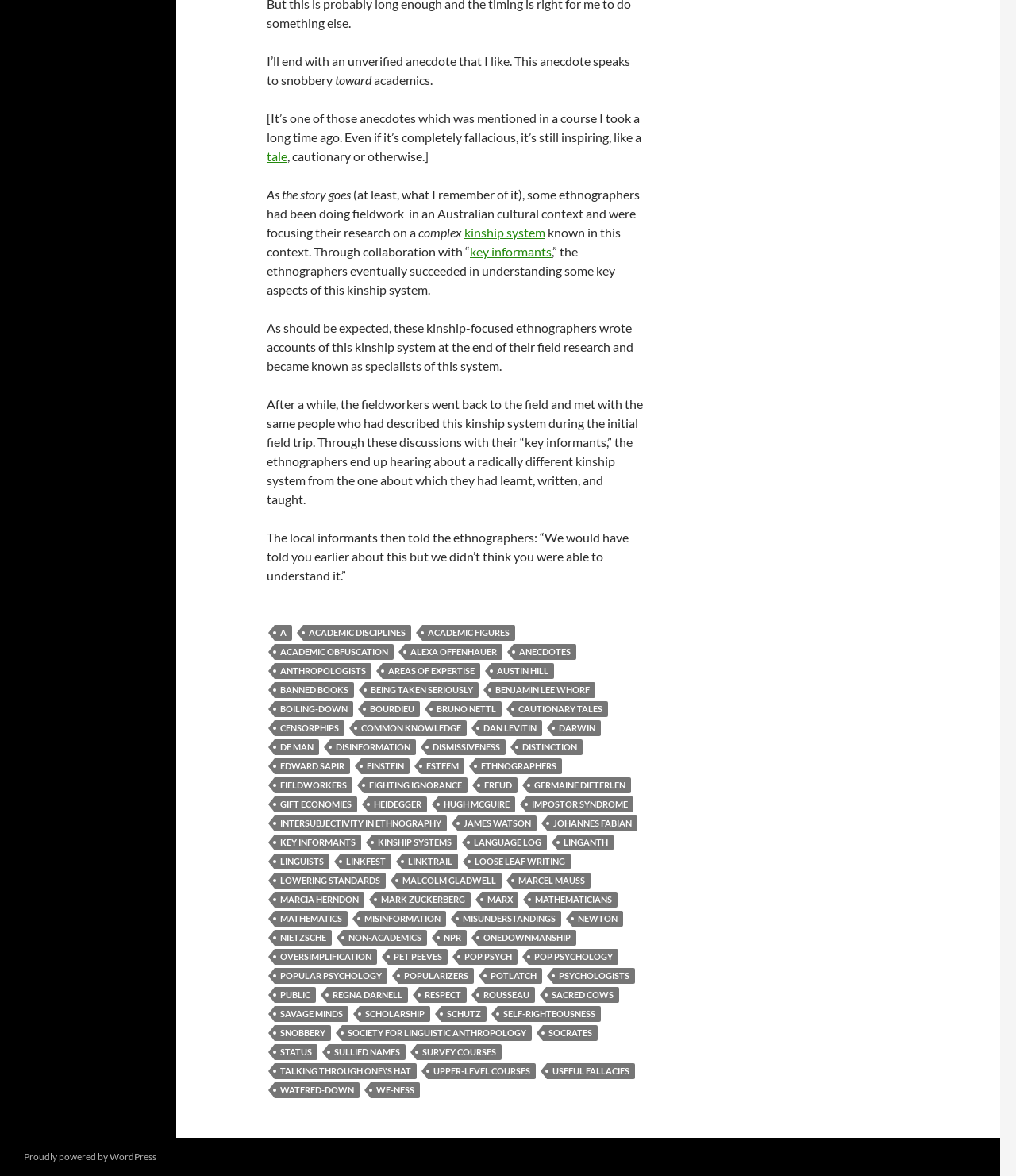Find the bounding box coordinates of the clickable region needed to perform the following instruction: "visit the page of 'ANECDOTES'". The coordinates should be provided as four float numbers between 0 and 1, i.e., [left, top, right, bottom].

[0.505, 0.548, 0.567, 0.561]